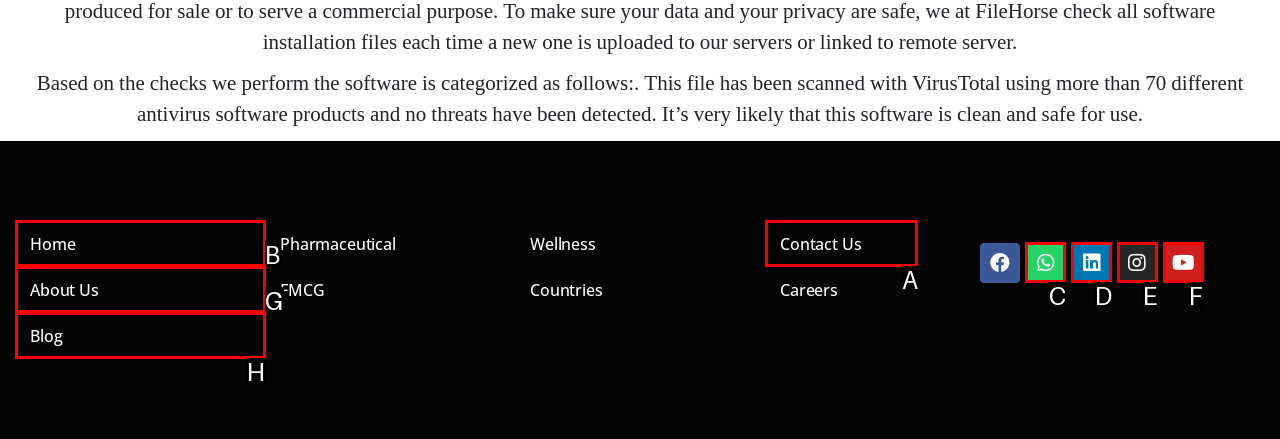Determine which HTML element to click for this task: contact us Provide the letter of the selected choice.

A